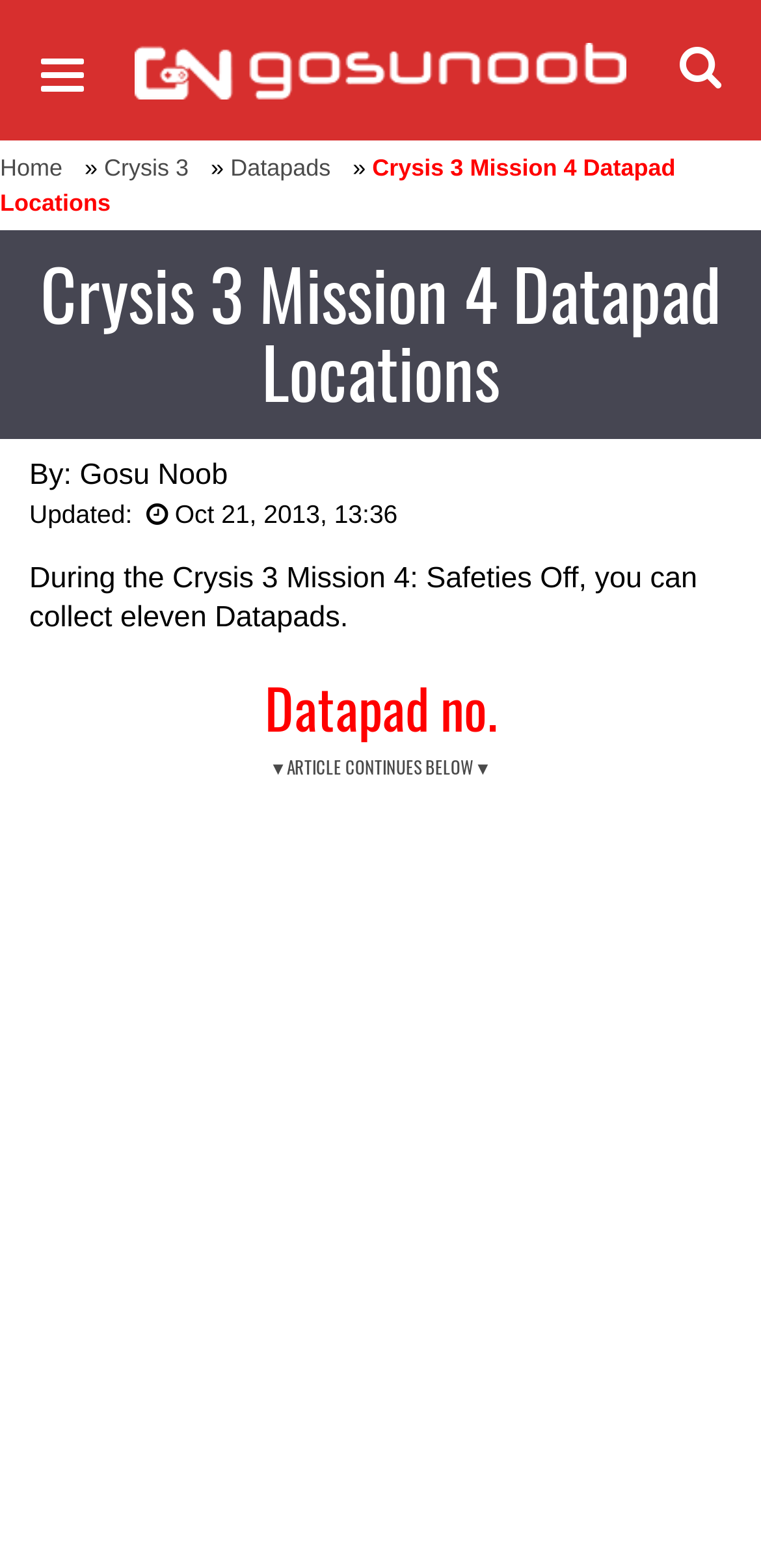Please extract and provide the main headline of the webpage.

Crysis 3 Mission 4 Datapad Locations